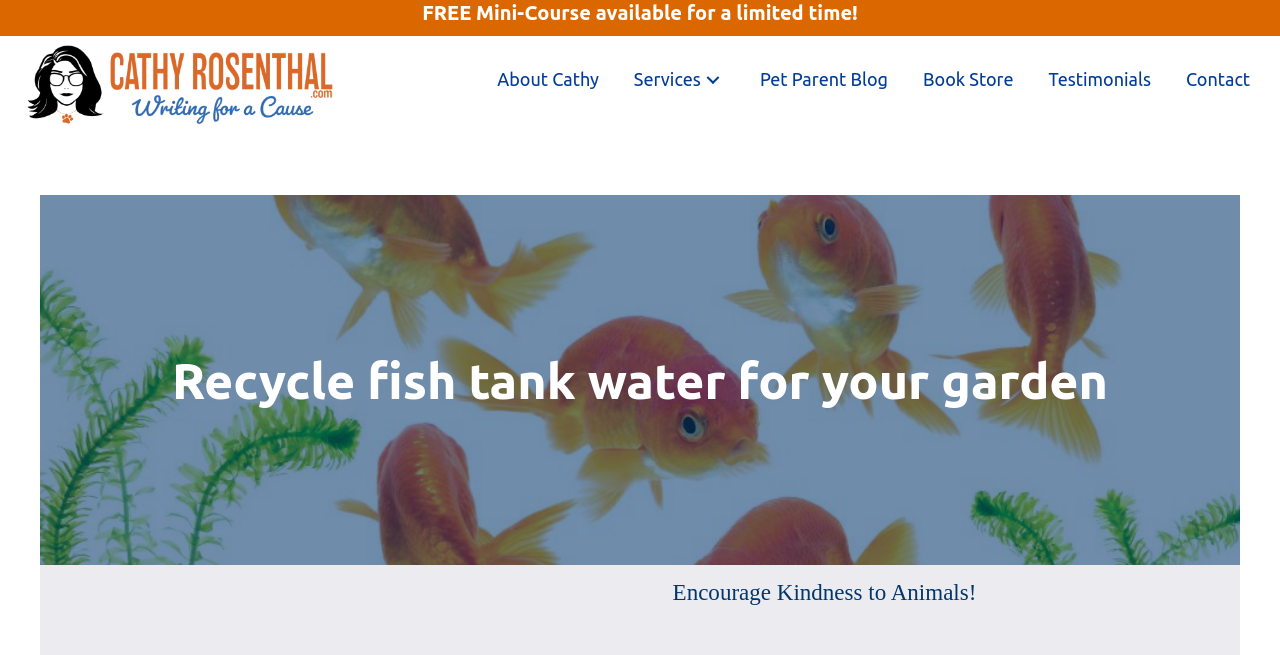Specify the bounding box coordinates of the element's area that should be clicked to execute the given instruction: "Visit the 'About Cathy' page". The coordinates should be four float numbers between 0 and 1, i.e., [left, top, right, bottom].

[0.381, 0.086, 0.476, 0.157]